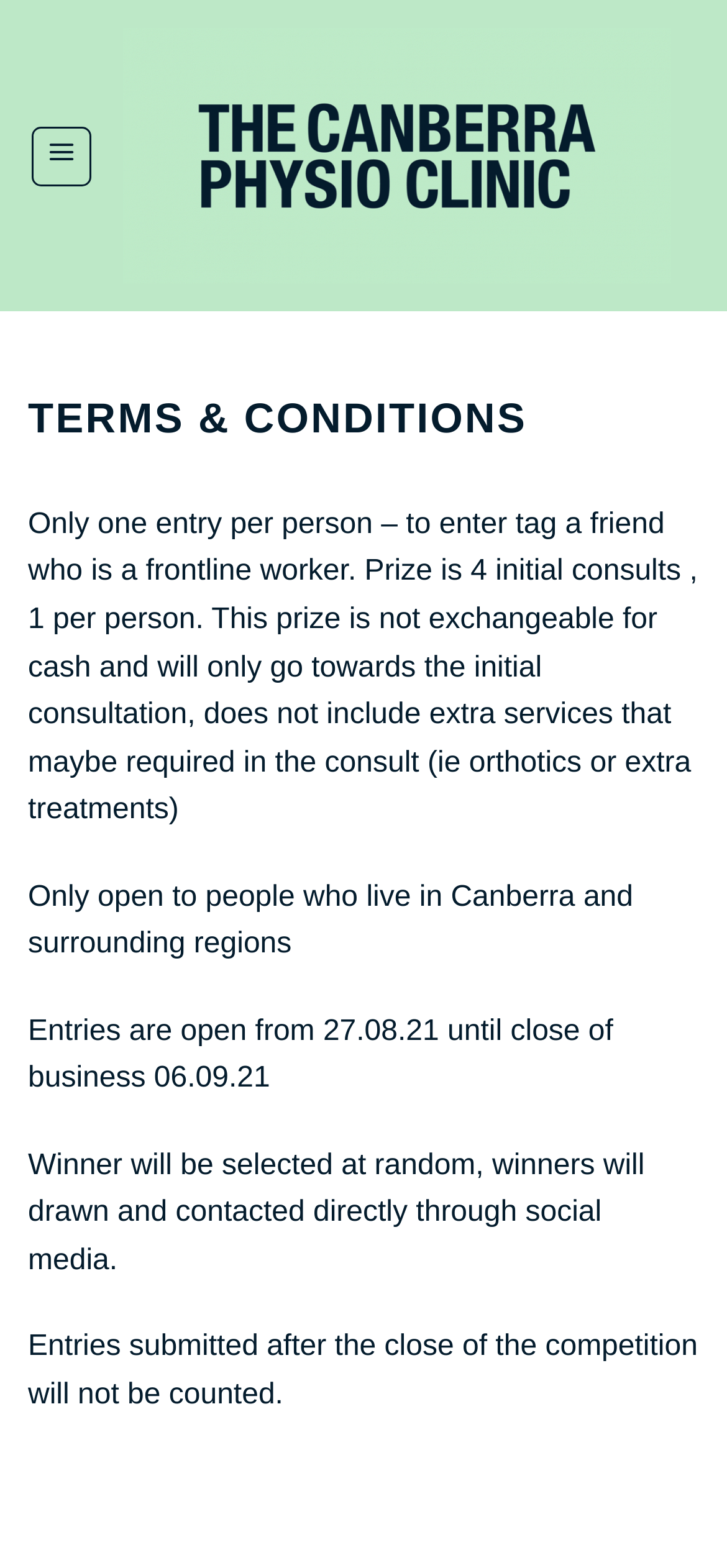Who is eligible to enter the competition?
Look at the screenshot and give a one-word or phrase answer.

People living in Canberra and surrounding regions